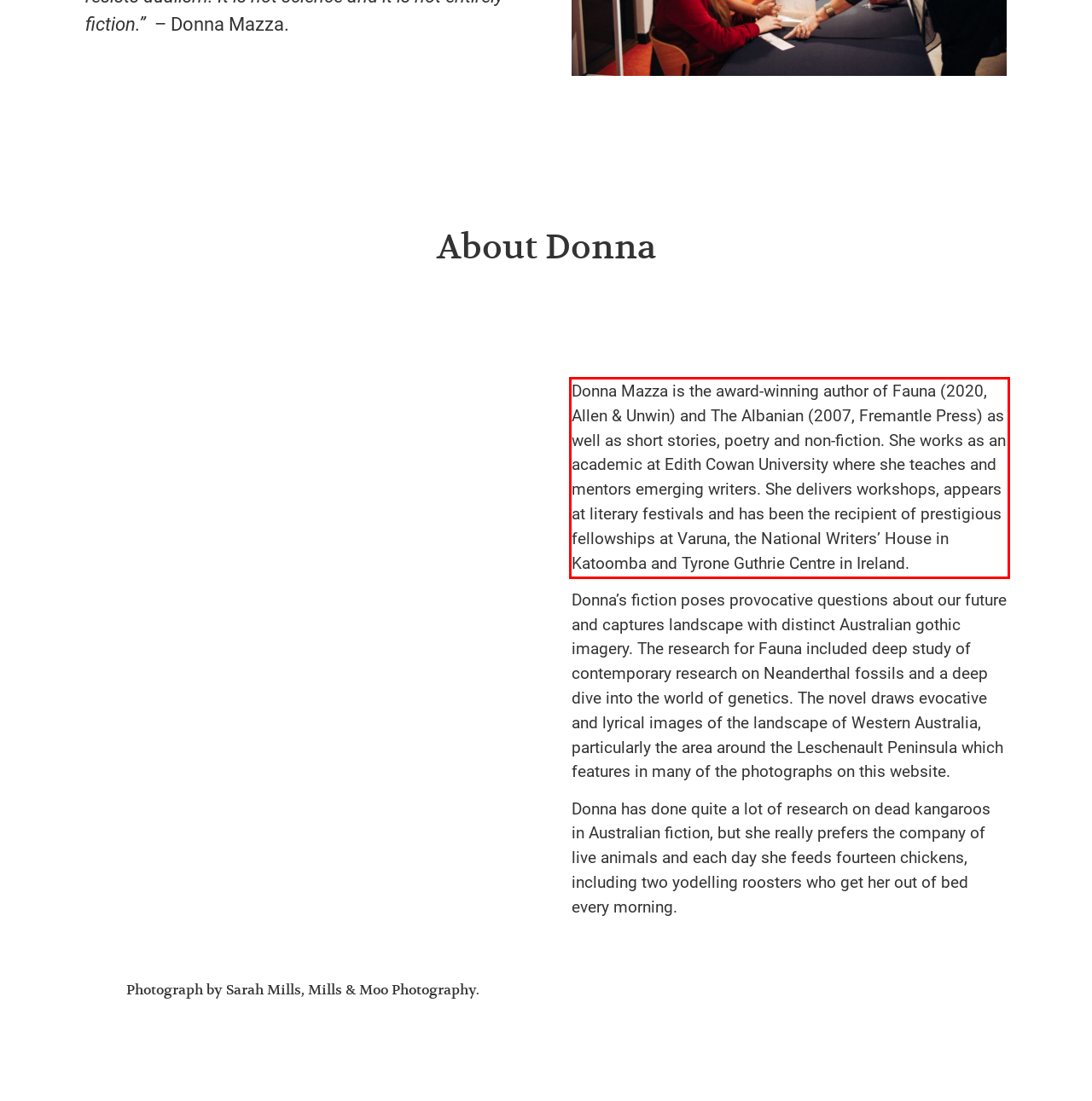You are given a screenshot with a red rectangle. Identify and extract the text within this red bounding box using OCR.

Donna Mazza is the award-winning author of Fauna (2020, Allen & Unwin) and The Albanian (2007, Fremantle Press) as well as short stories, poetry and non-fiction. She works as an academic at Edith Cowan University where she teaches and mentors emerging writers. She delivers workshops, appears at literary festivals and has been the recipient of prestigious fellowships at Varuna, the National Writers’ House in Katoomba and Tyrone Guthrie Centre in Ireland.